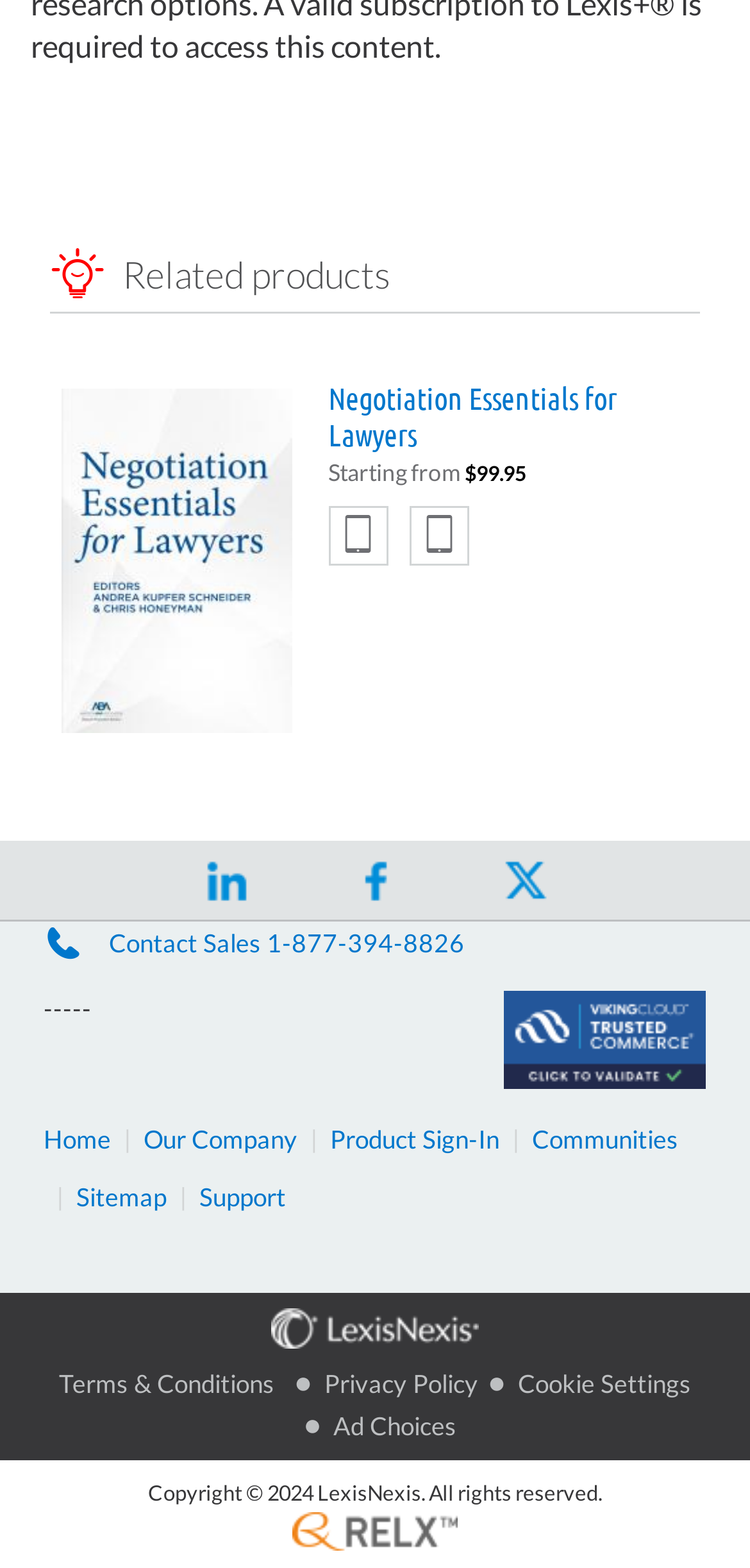How many social media links are there?
Based on the screenshot, give a detailed explanation to answer the question.

There are three social media links: LinkedIn, Facebook, and Twitter, which can be found in the contentinfo section at the bottom of the page.